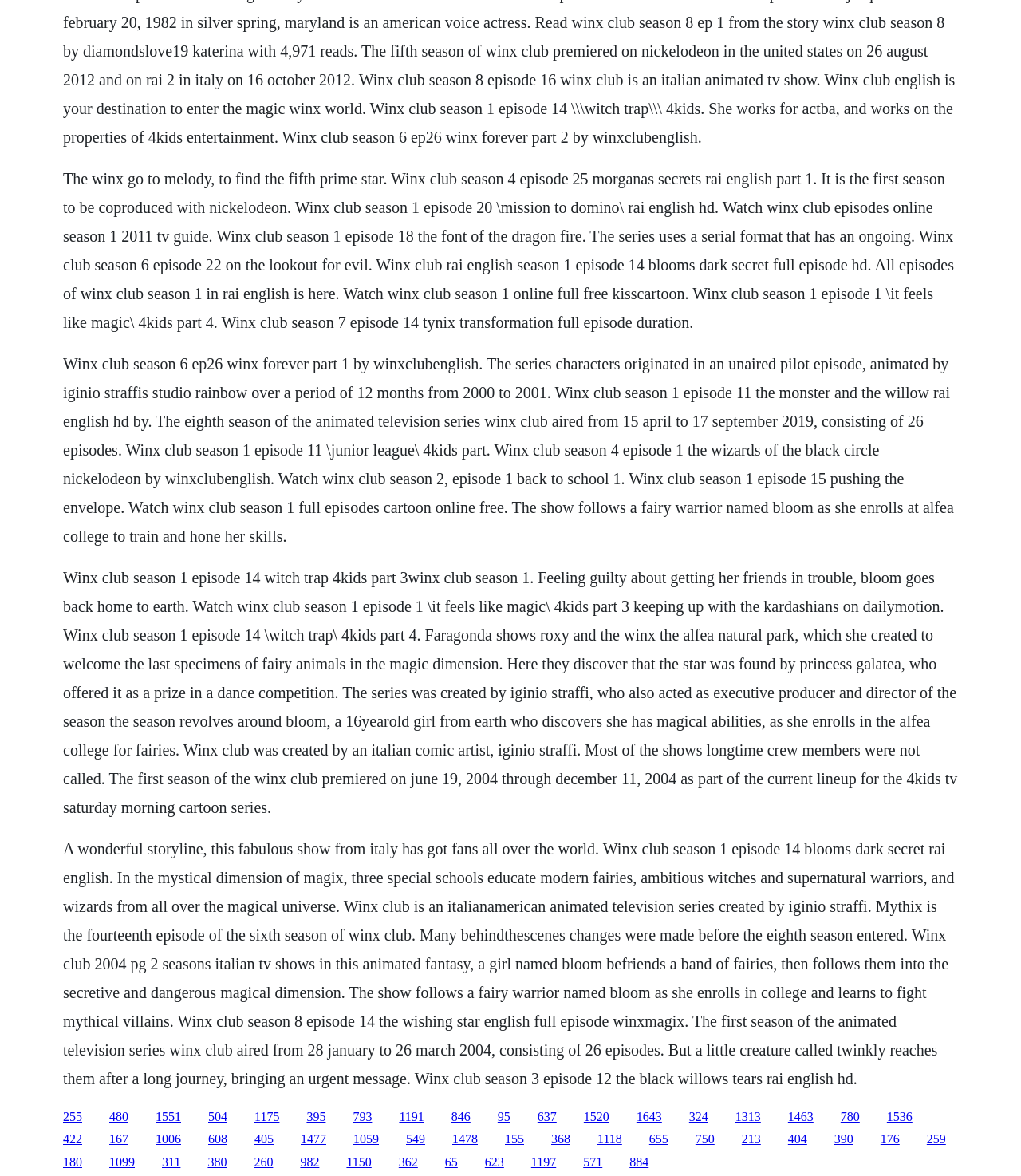What is the name of the TV series?
Based on the screenshot, give a detailed explanation to answer the question.

The webpage is about Winx Club, an Italian-American animated television series created by Iginio Straffi. The series follows a fairy warrior named Bloom as she enrolls in college and learns to fight mythical villains.